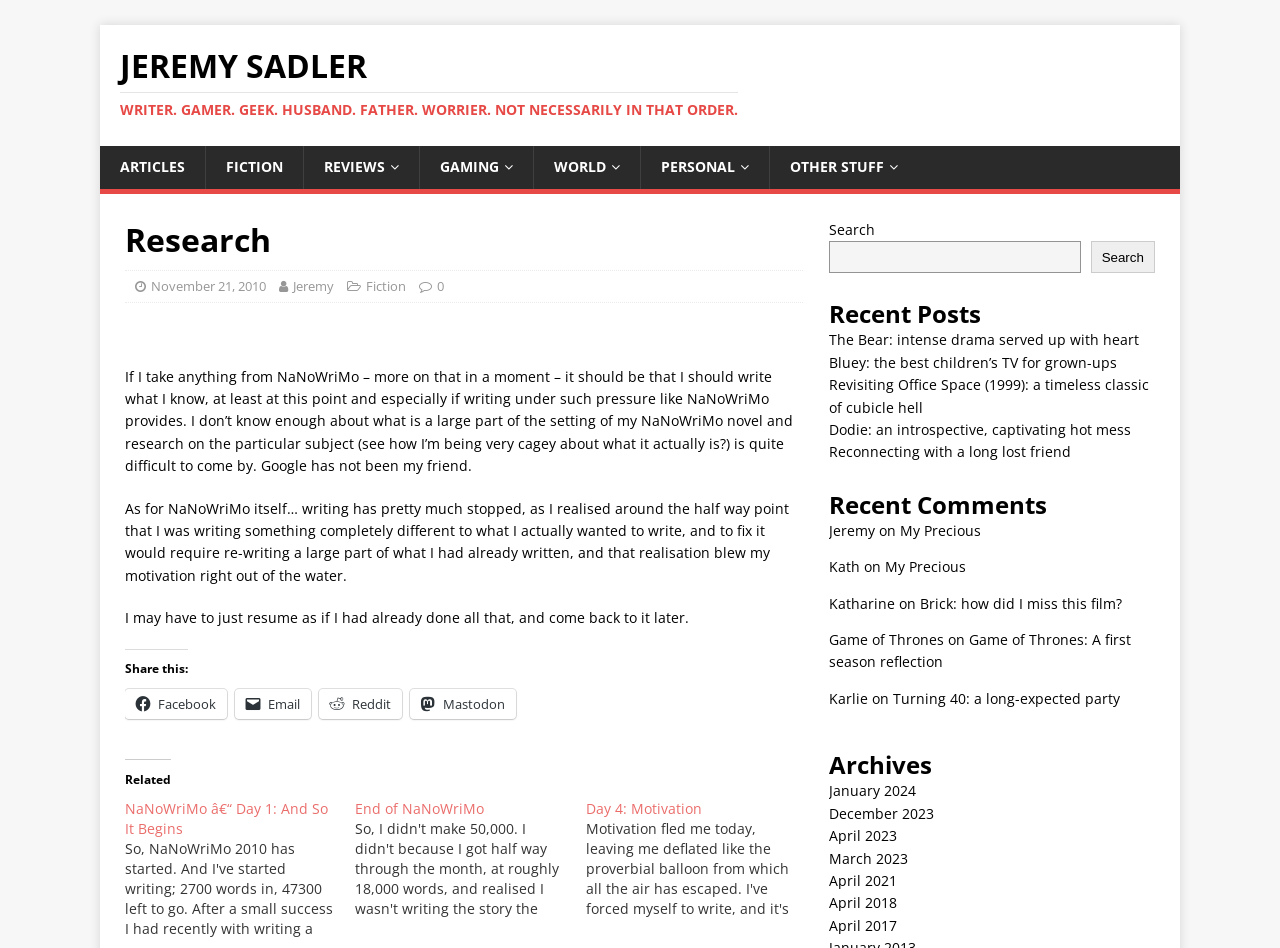Locate the bounding box coordinates of the element's region that should be clicked to carry out the following instruction: "Read the 'Research' article". The coordinates need to be four float numbers between 0 and 1, i.e., [left, top, right, bottom].

[0.098, 0.231, 0.627, 0.32]